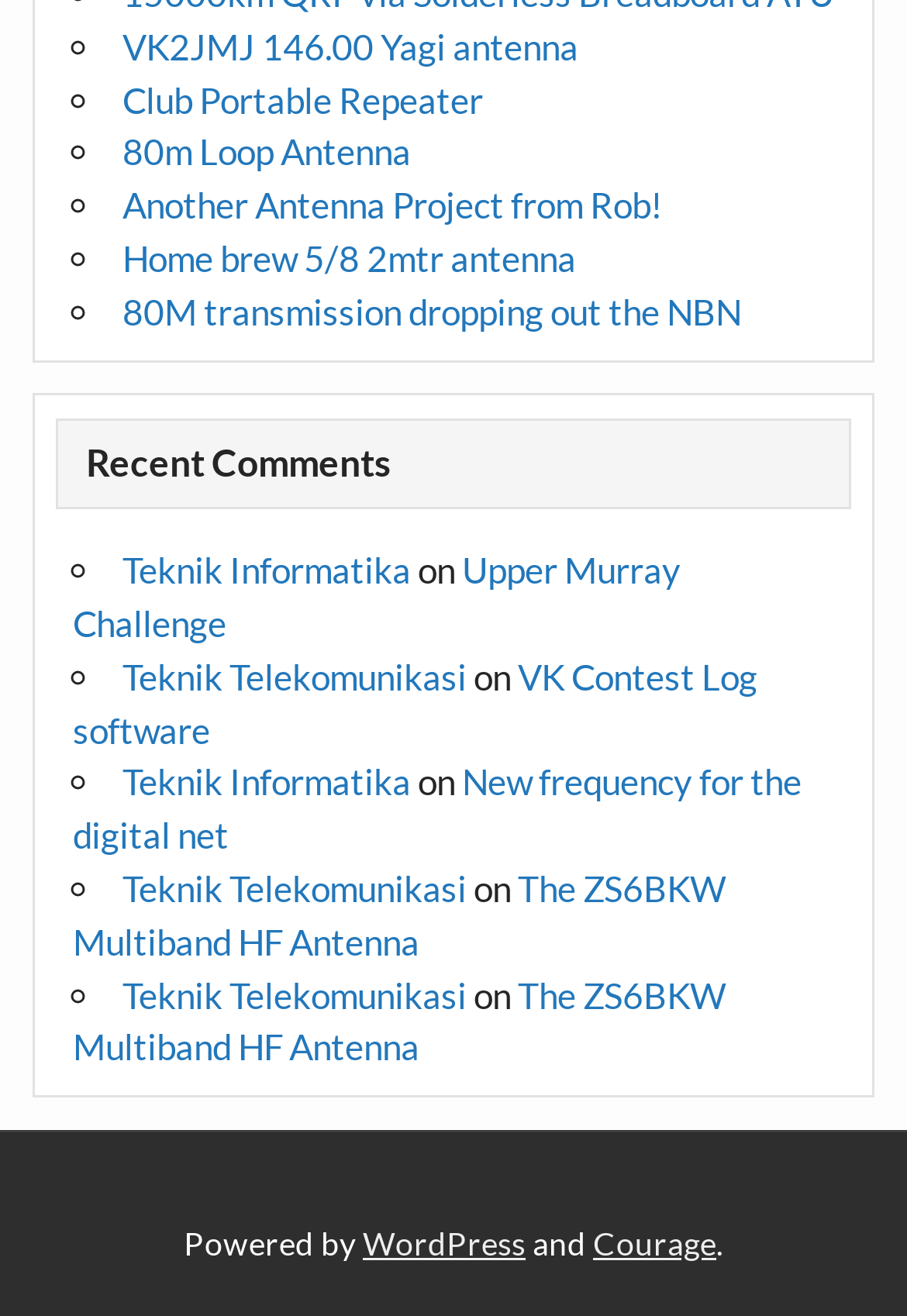What software is mentioned in the comments?
Provide a one-word or short-phrase answer based on the image.

VK Contest Log